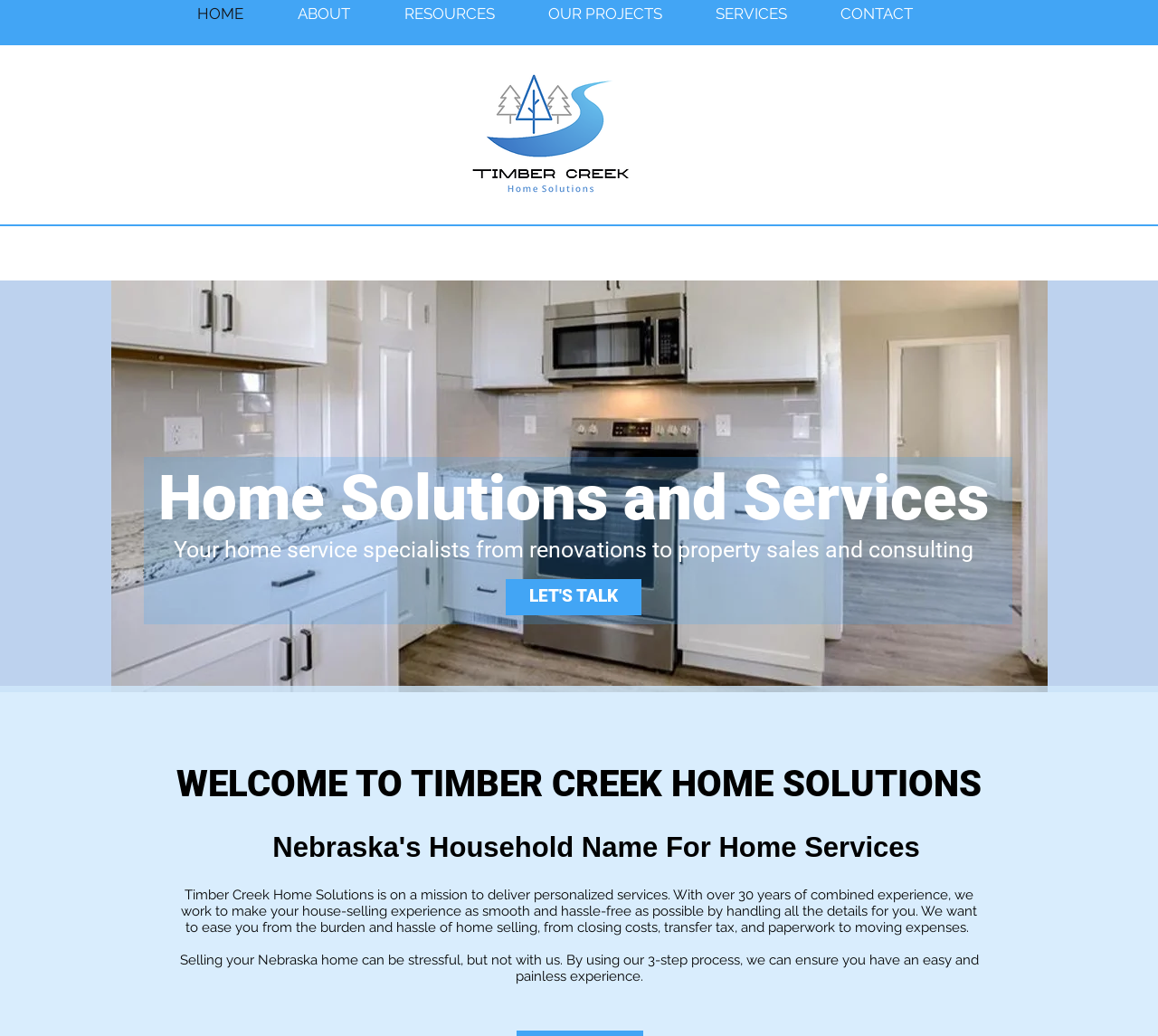Determine the main headline of the webpage and provide its text.

Home Solutions and Services